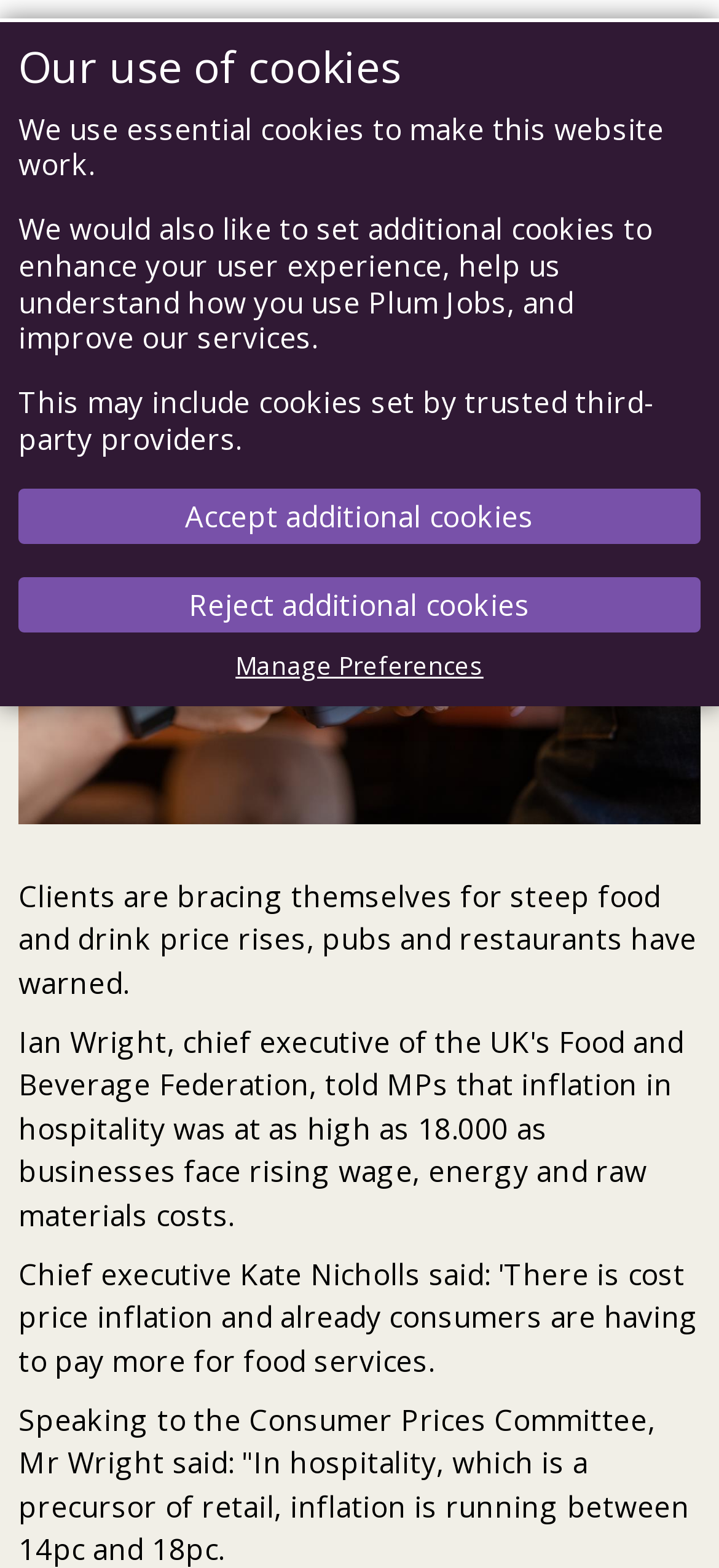Given the following UI element description: "NEW BUILDS", find the bounding box coordinates in the webpage screenshot.

None